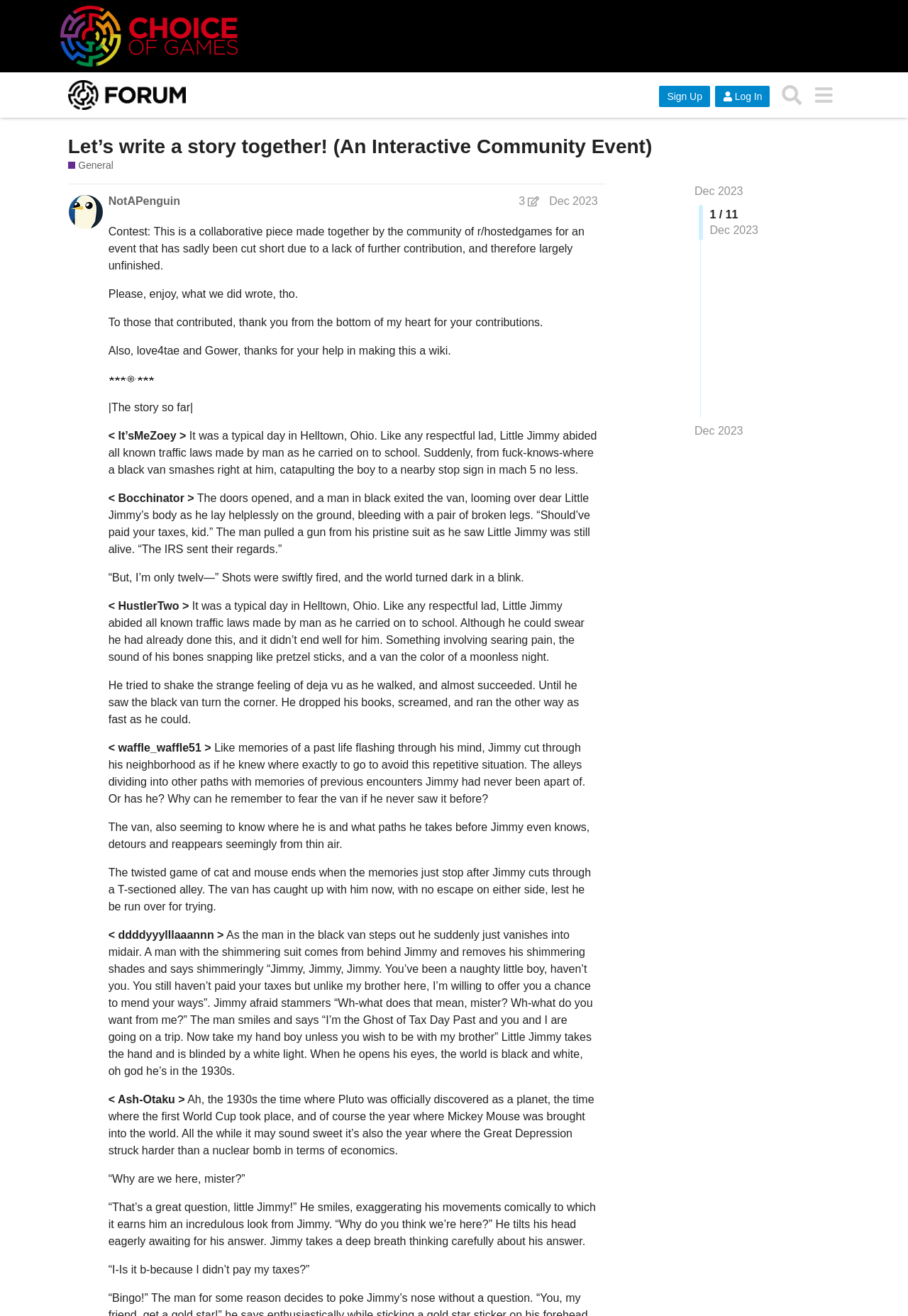Determine the bounding box coordinates of the clickable element to complete this instruction: "Click on the 'Choice of Games Forum' link". Provide the coordinates in the format of four float numbers between 0 and 1, [left, top, right, bottom].

[0.075, 0.061, 0.205, 0.084]